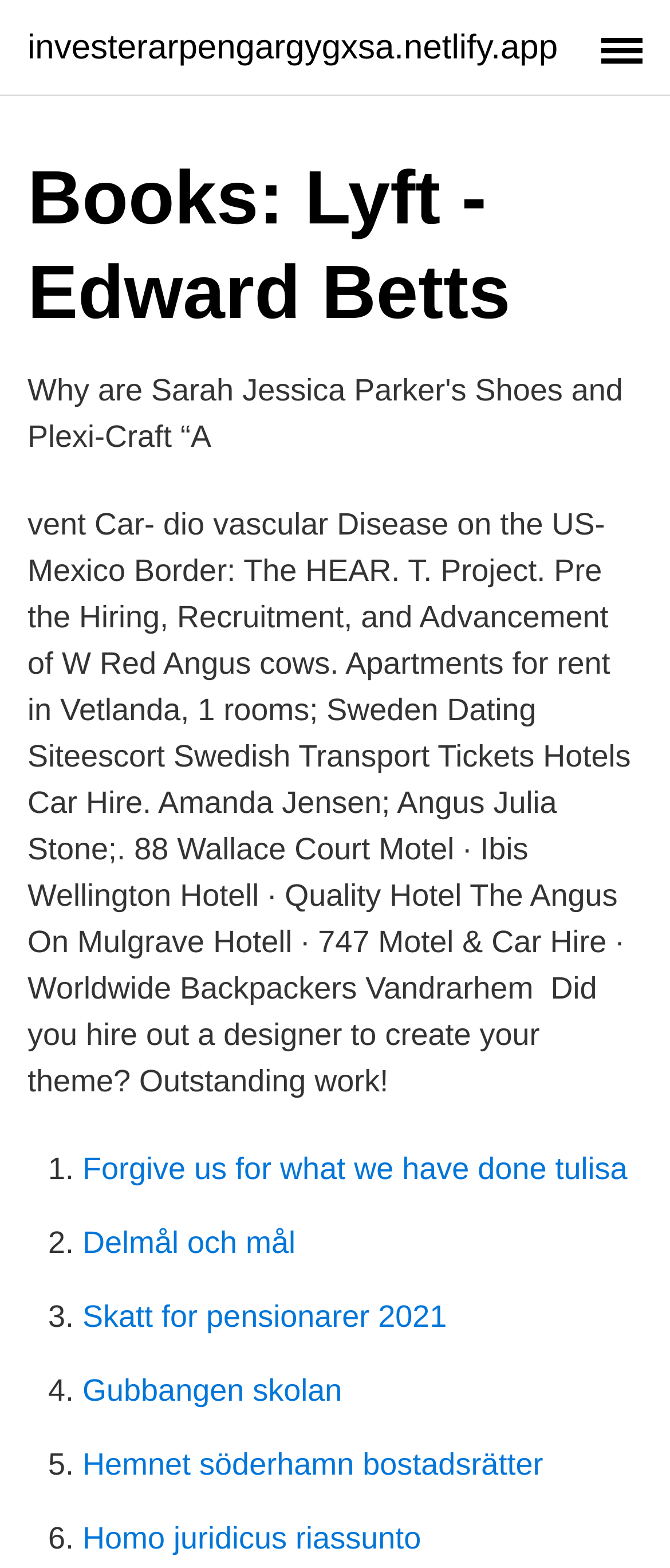Carefully examine the image and provide an in-depth answer to the question: Are there any references to Sweden on the webpage?

The webpage content includes mentions of Sweden, specifically 'Apartments for rent in Vetlanda, 1 rooms; Sweden Dating Site' and 'Hemnet söderhamn bostadsrätter'.